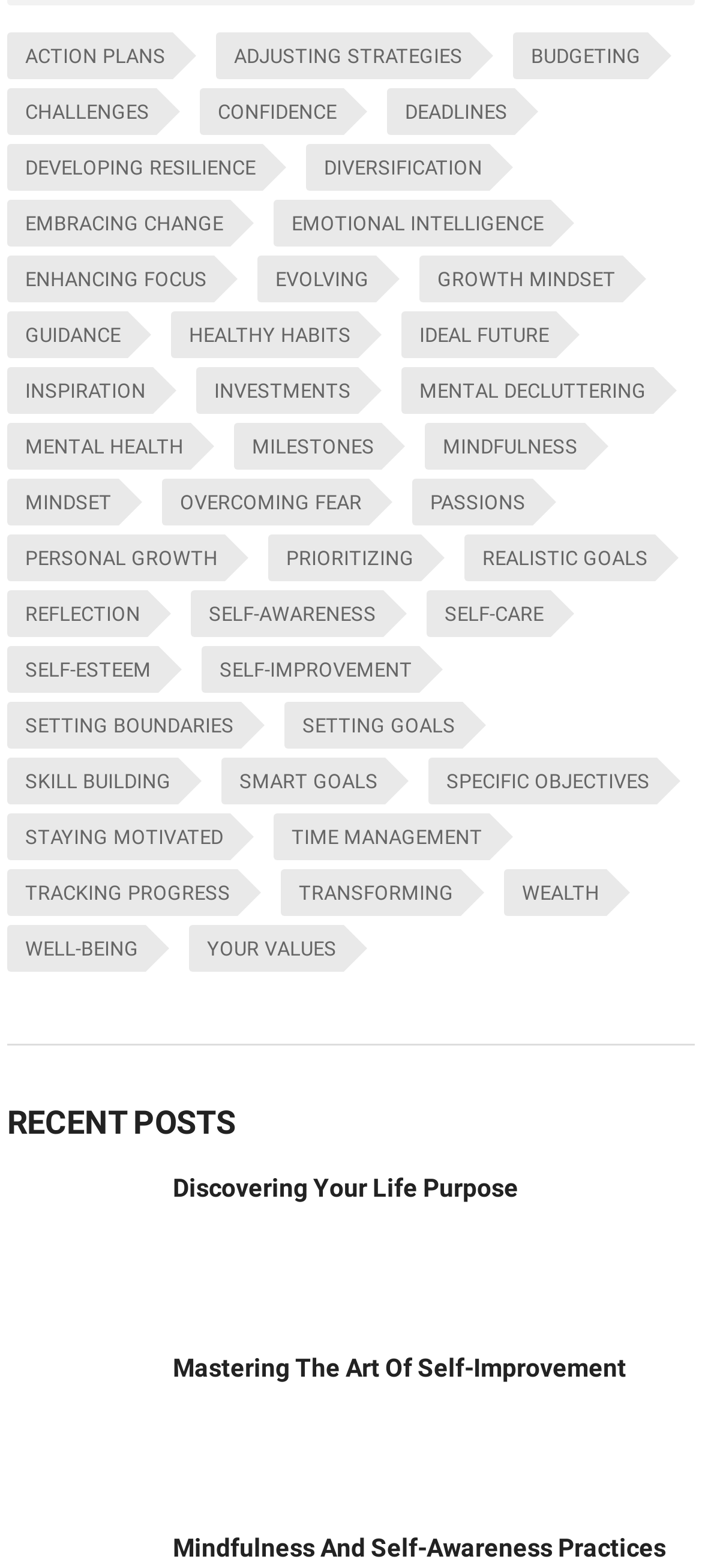What is the first item under Action Plans?
Give a single word or phrase answer based on the content of the image.

1 item